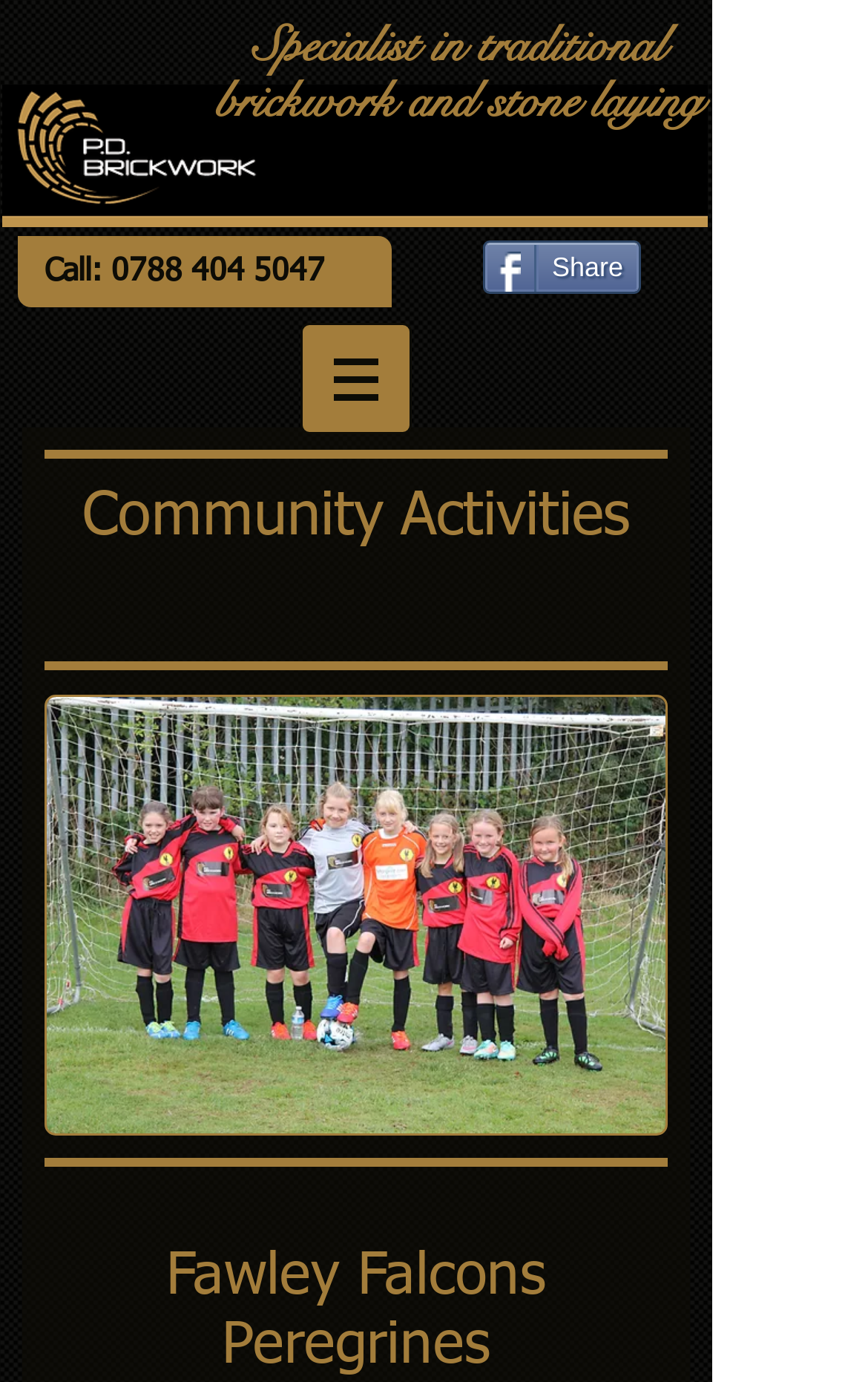What is the company specialized in?
Please analyze the image and answer the question with as much detail as possible.

I found this information by looking at the heading element that describes the company's specialty, which is located near the top of the page.